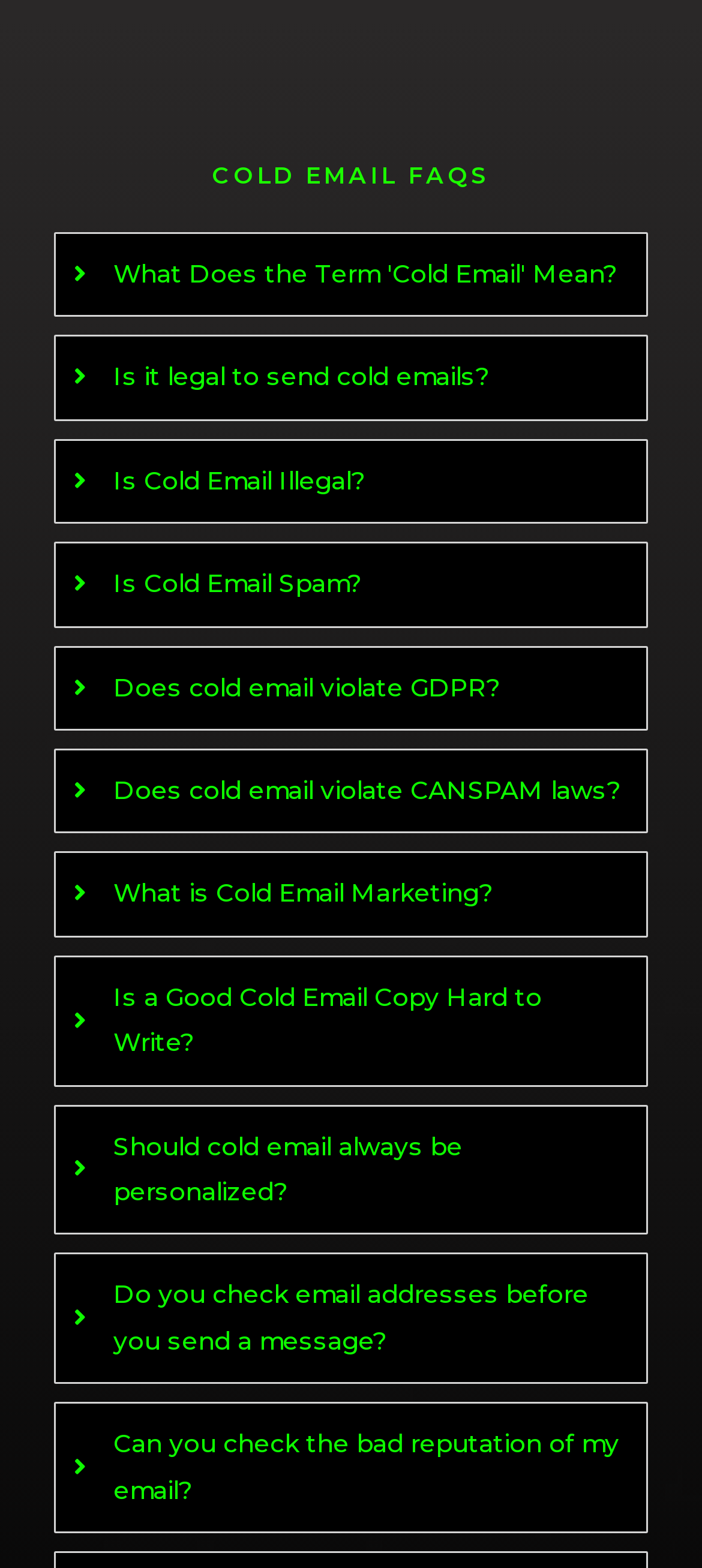Please identify the bounding box coordinates of the element I should click to complete this instruction: 'View 'What is Cold Email Marketing?' section'. The coordinates should be given as four float numbers between 0 and 1, like this: [left, top, right, bottom].

[0.079, 0.544, 0.921, 0.597]